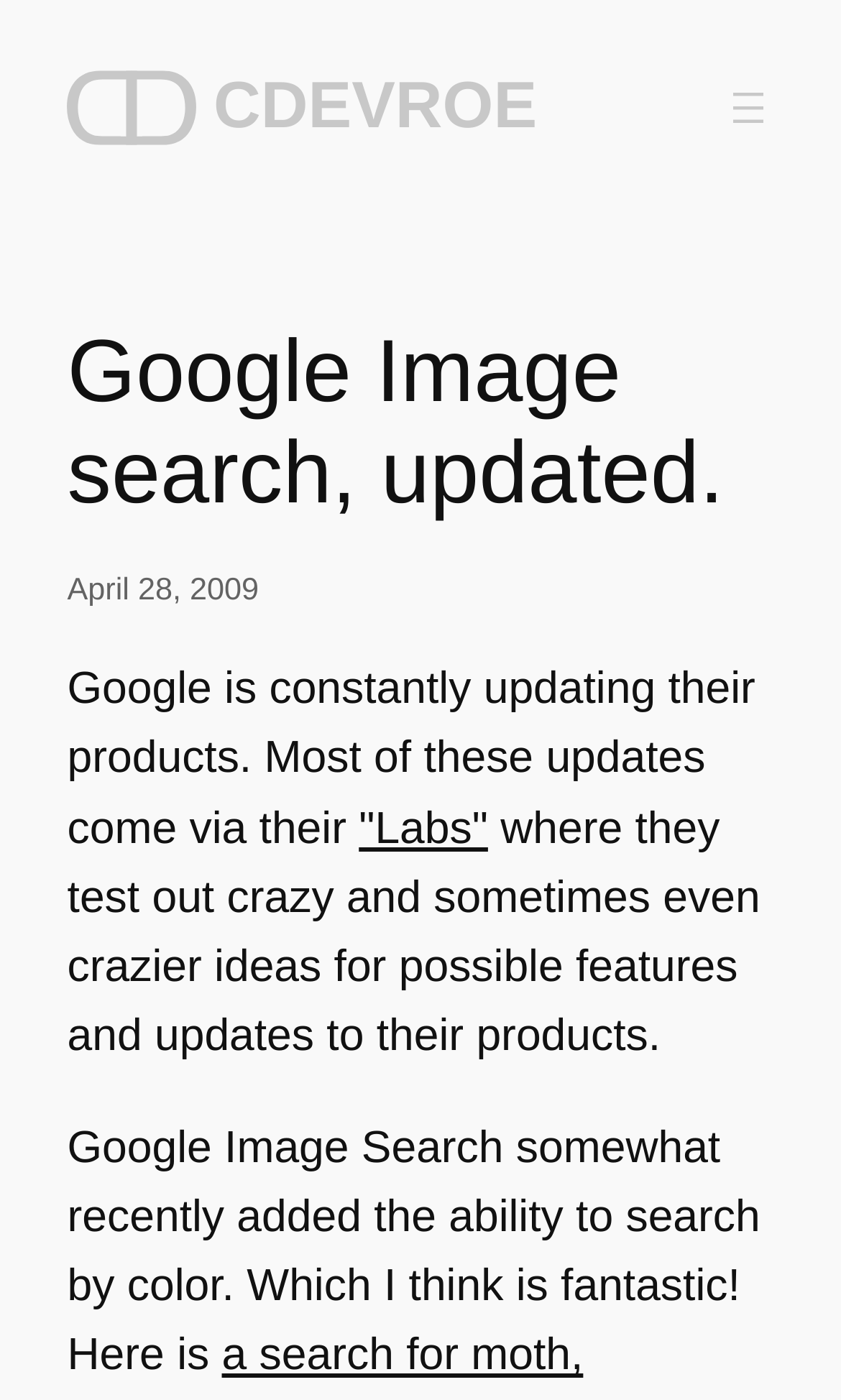Describe the webpage meticulously, covering all significant aspects.

The webpage appears to be a blog post about Google's updates, specifically focusing on Google Image Search. At the top-left corner, there is an image, and next to it, a link to the author's profile, "CDEVROE". 

On the top-right corner, there is a navigation menu labeled "Main" with a button to open the menu. The menu button has an icon, which is an image.

Below the navigation menu, there is a heading that reads "Google Image search, updated." followed by a timestamp "April 28, 2009" on the left side. 

The main content of the webpage is a paragraph of text that explains how Google constantly updates their products through their "Labs", where they test out new ideas for features and updates. The text also mentions that Google Image Search has recently added the ability to search by color, which the author thinks is fantastic.